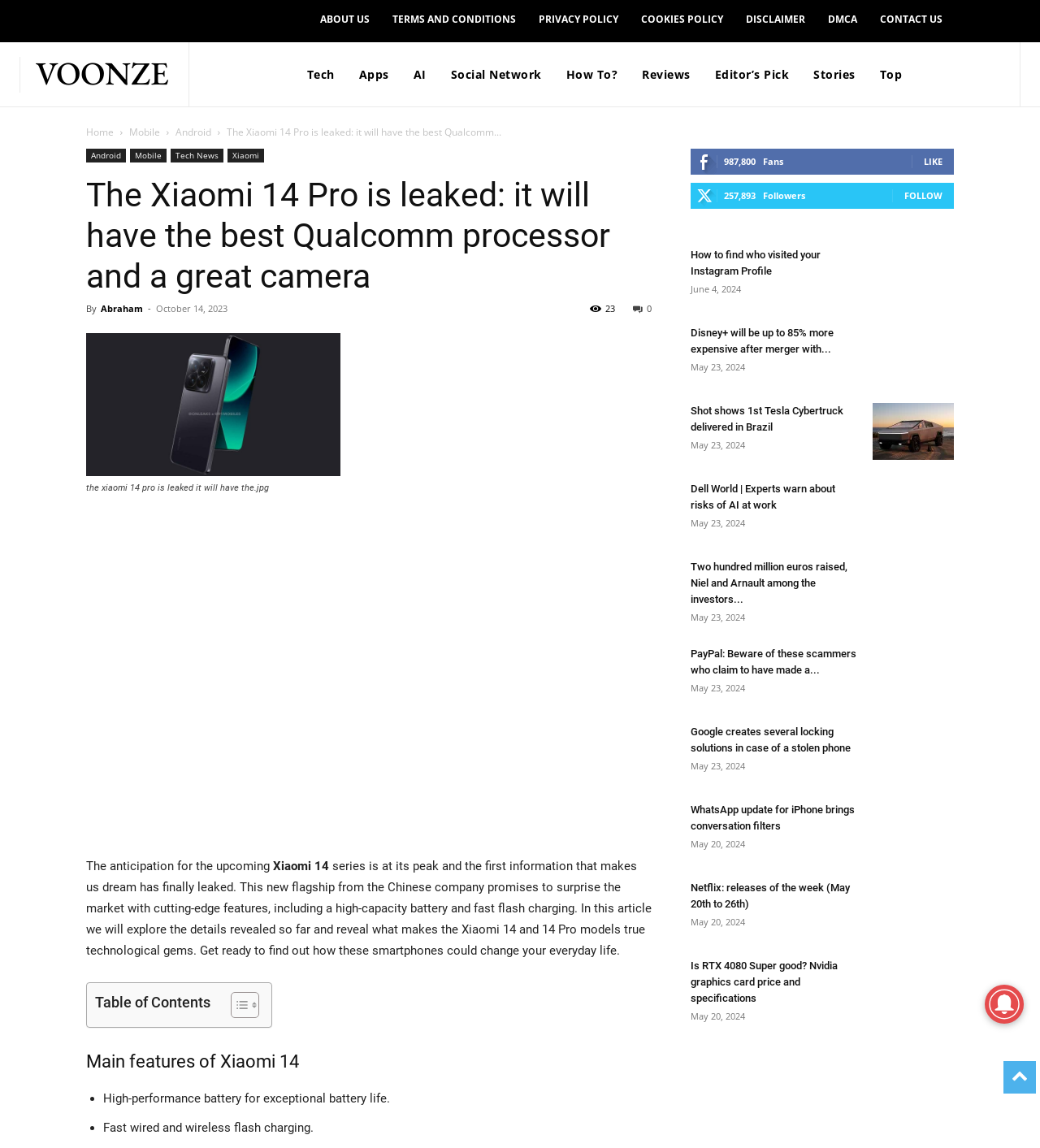Locate the bounding box coordinates of the element that needs to be clicked to carry out the instruction: "Read the article about Xiaomi 14 Pro". The coordinates should be given as four float numbers ranging from 0 to 1, i.e., [left, top, right, bottom].

[0.218, 0.109, 0.482, 0.121]